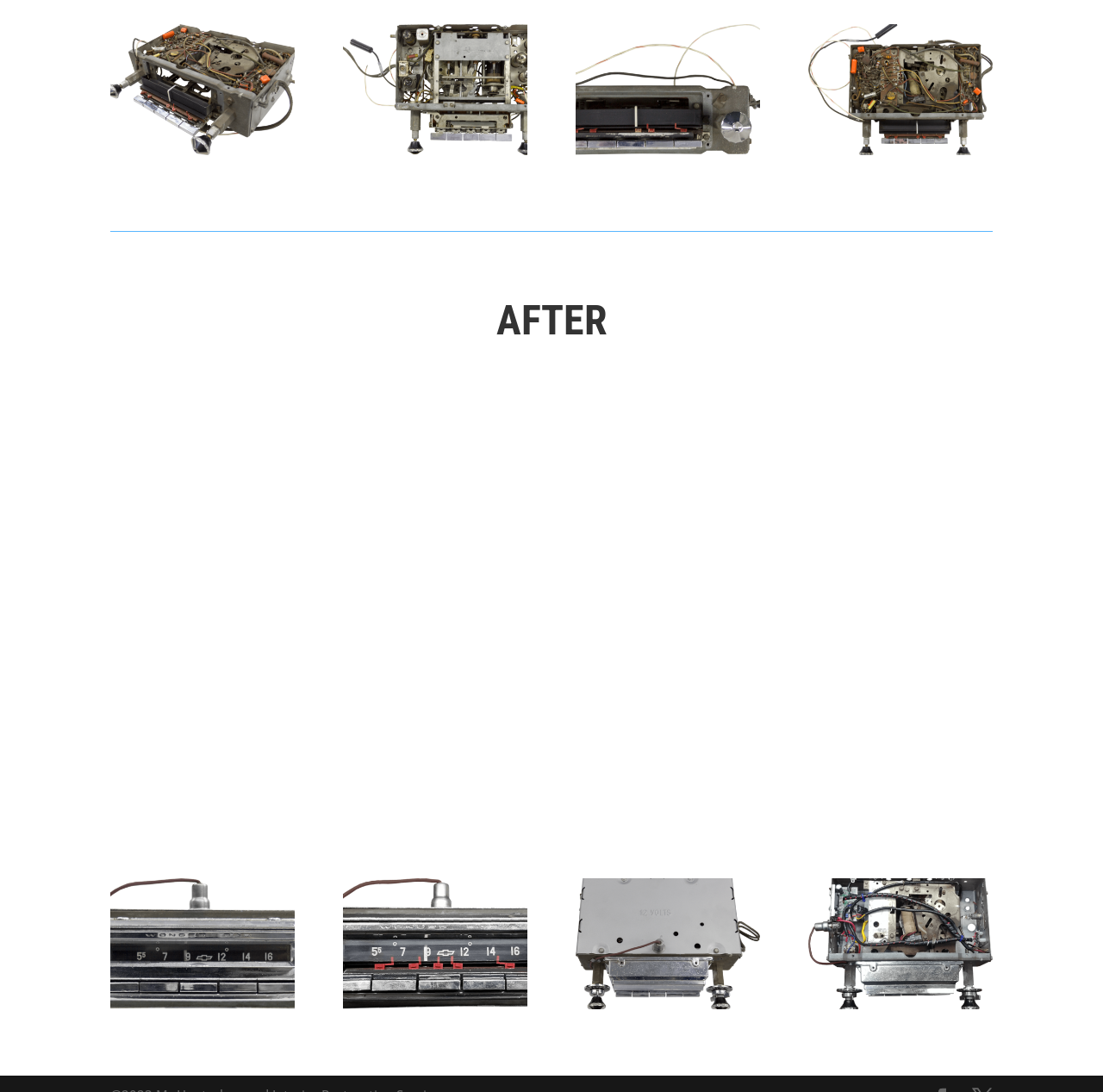What type of radio is shown? Using the information from the screenshot, answer with a single word or phrase.

GM Wonderbar Auto Seeking Radio